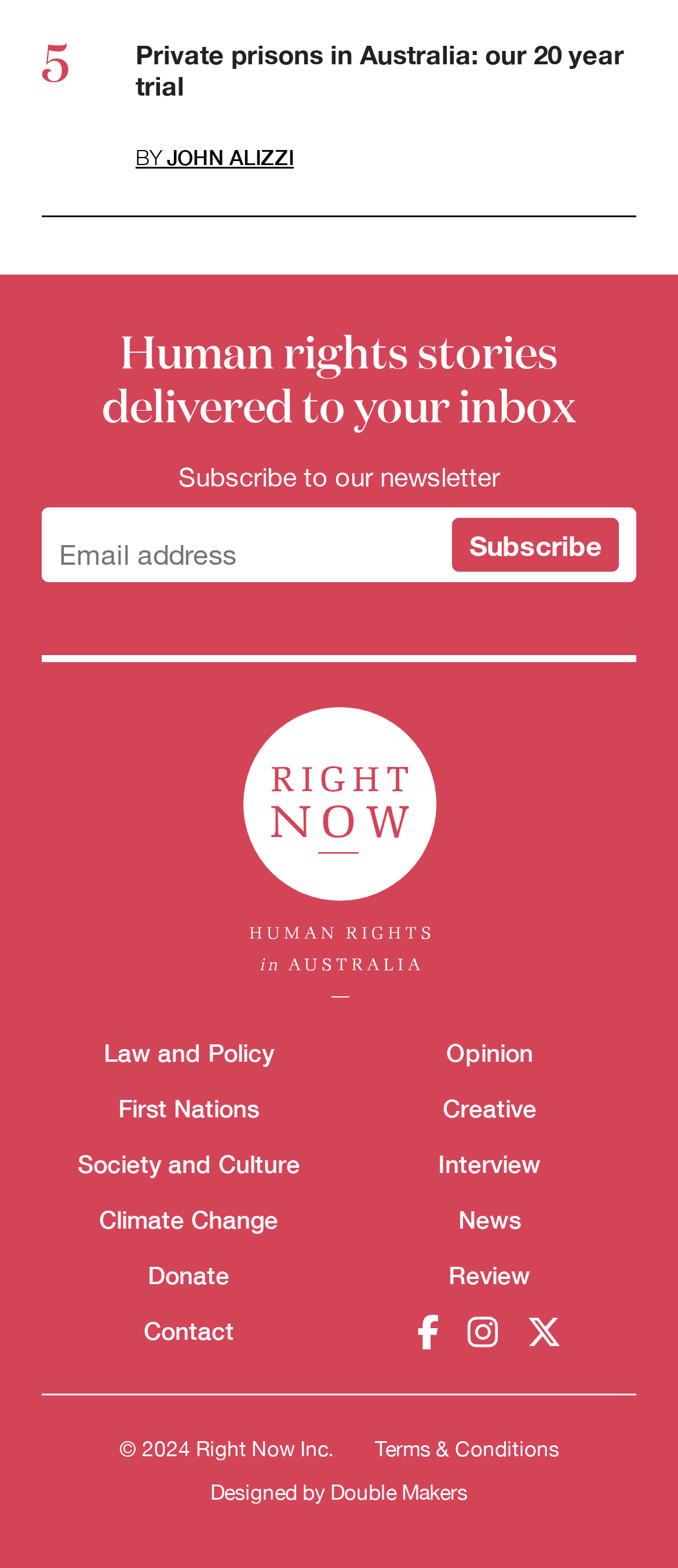What is the purpose of the 'Donate' link?
Carefully analyze the image and provide a thorough answer to the question.

The 'Donate' link is likely intended for users to make a donation to the organization, possibly to support their causes or activities.